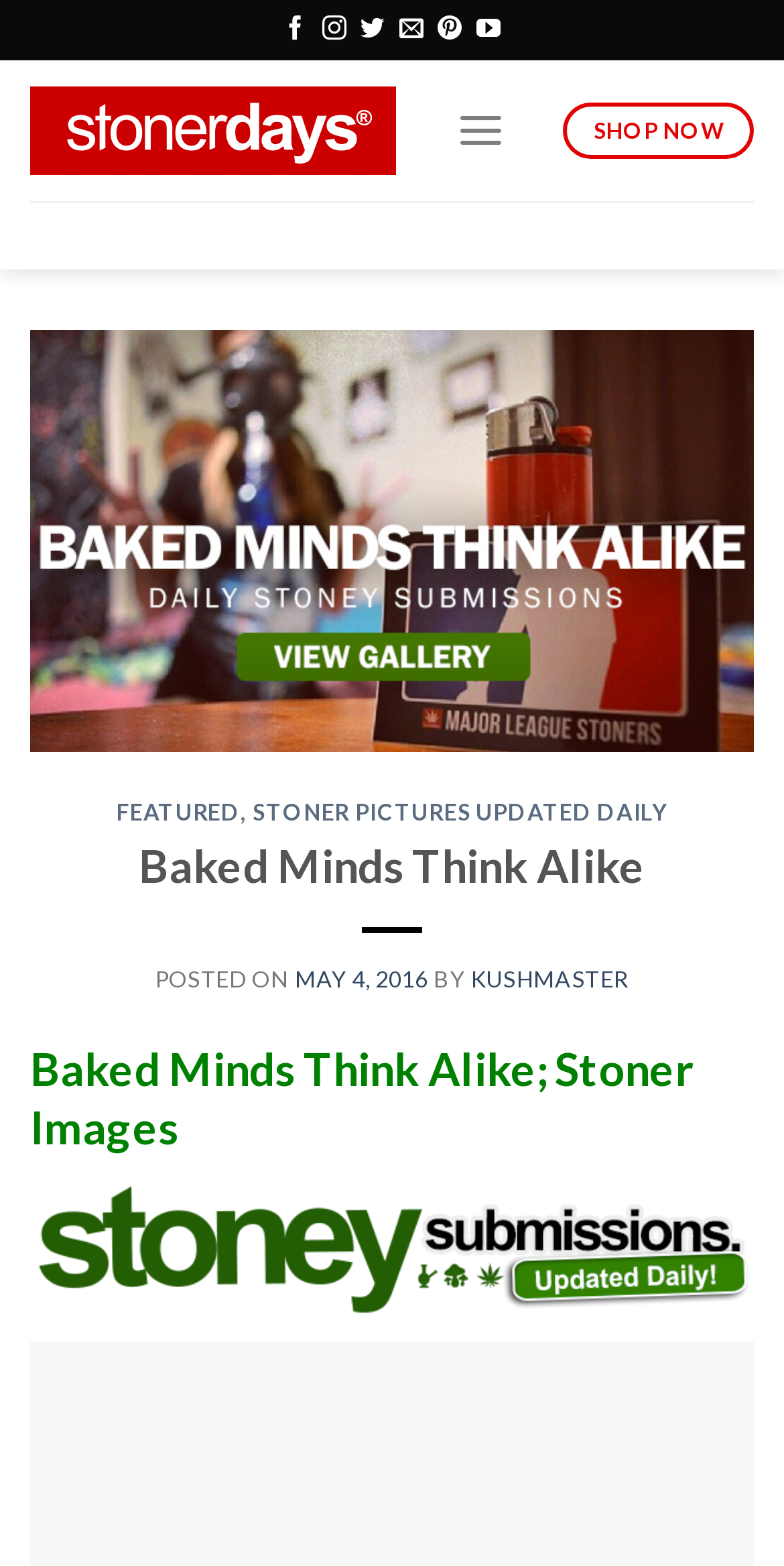Can you specify the bounding box coordinates of the area that needs to be clicked to fulfill the following instruction: "Follow on Facebook"?

[0.362, 0.011, 0.392, 0.029]